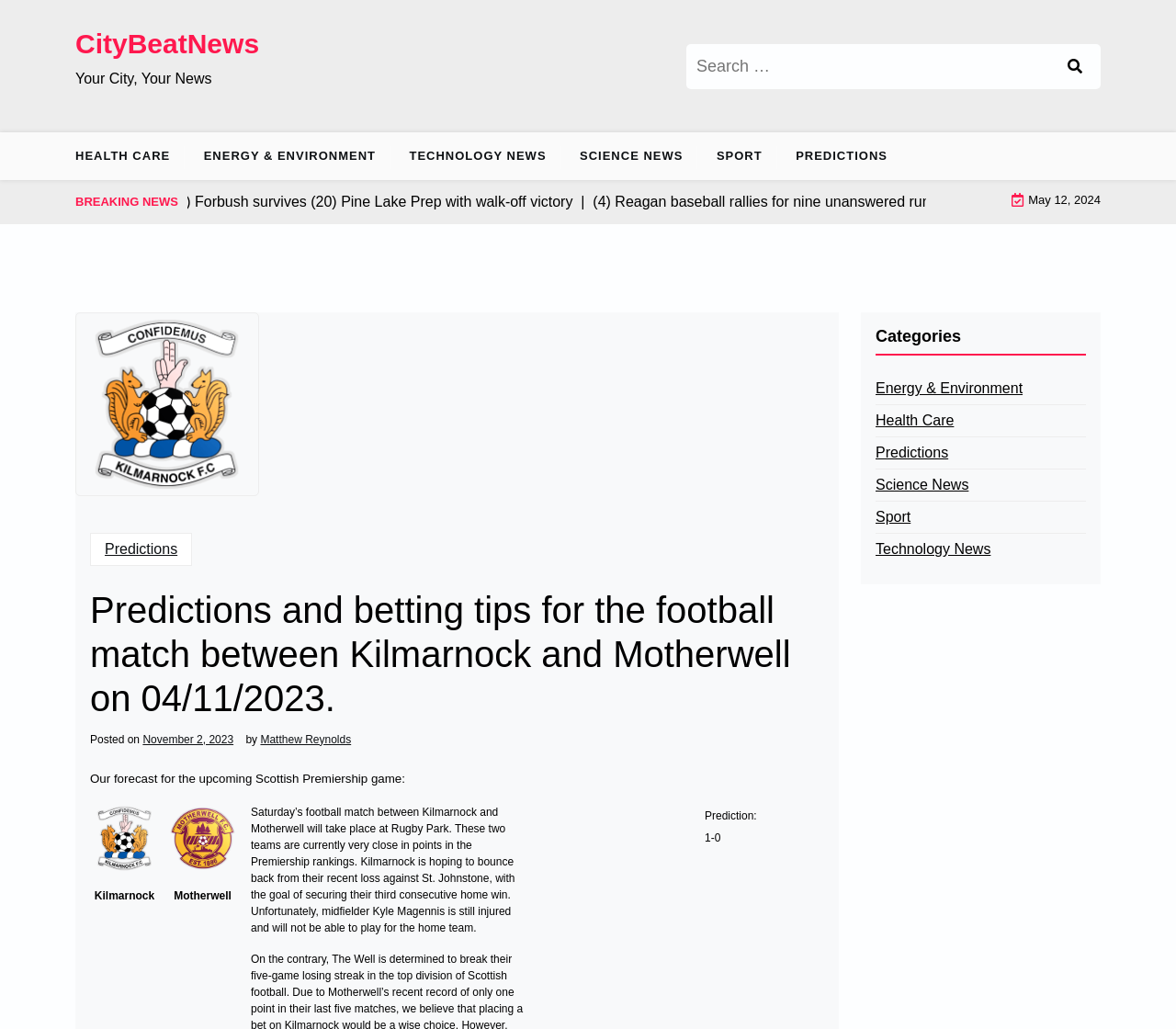Specify the bounding box coordinates of the area to click in order to follow the given instruction: "View SPORT news."

[0.597, 0.129, 0.661, 0.175]